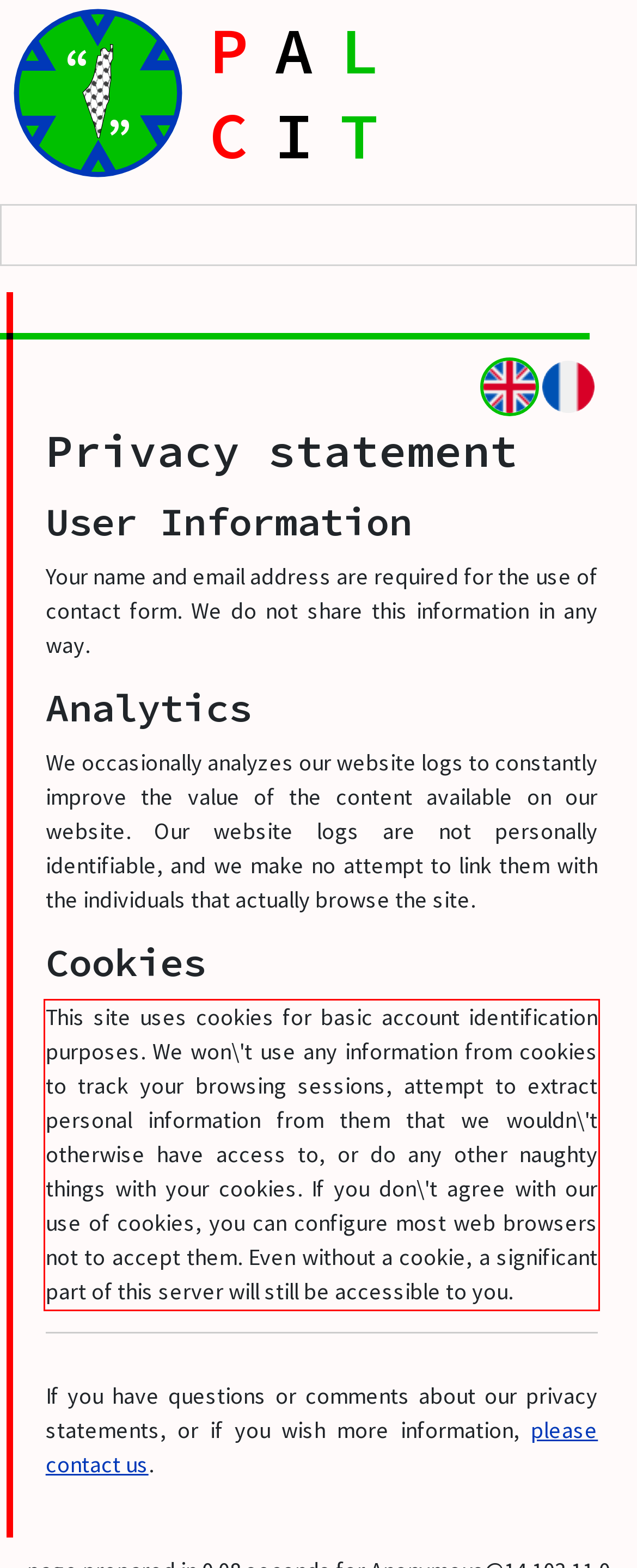You are provided with a screenshot of a webpage containing a red bounding box. Please extract the text enclosed by this red bounding box.

This site uses cookies for basic account identification purposes. We won\'t use any information from cookies to track your browsing sessions, attempt to extract personal information from them that we wouldn\'t otherwise have access to, or do any other naughty things with your cookies. If you don\'t agree with our use of cookies, you can configure most web browsers not to accept them. Even without a cookie, a significant part of this server will still be accessible to you.